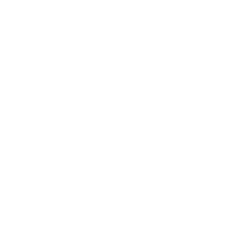Describe the image thoroughly.

The image features a stylish, minimalist design element commonly used in digital formats, possibly representing a logo or personal branding for a photography business. The design emphasizes simplicity and elegance, aligning well with the aesthetic of a professional photographer's portfolio. This photographer, Abby Hudson, is noted for her work in senior portraits and milestone photography, showcasing creativity and a personal touch in capturing special moments. The context suggests a brand that values quality, engagement, and connection with clients, inviting them to explore more about her work through the surrounding links related to her services and social media presence.